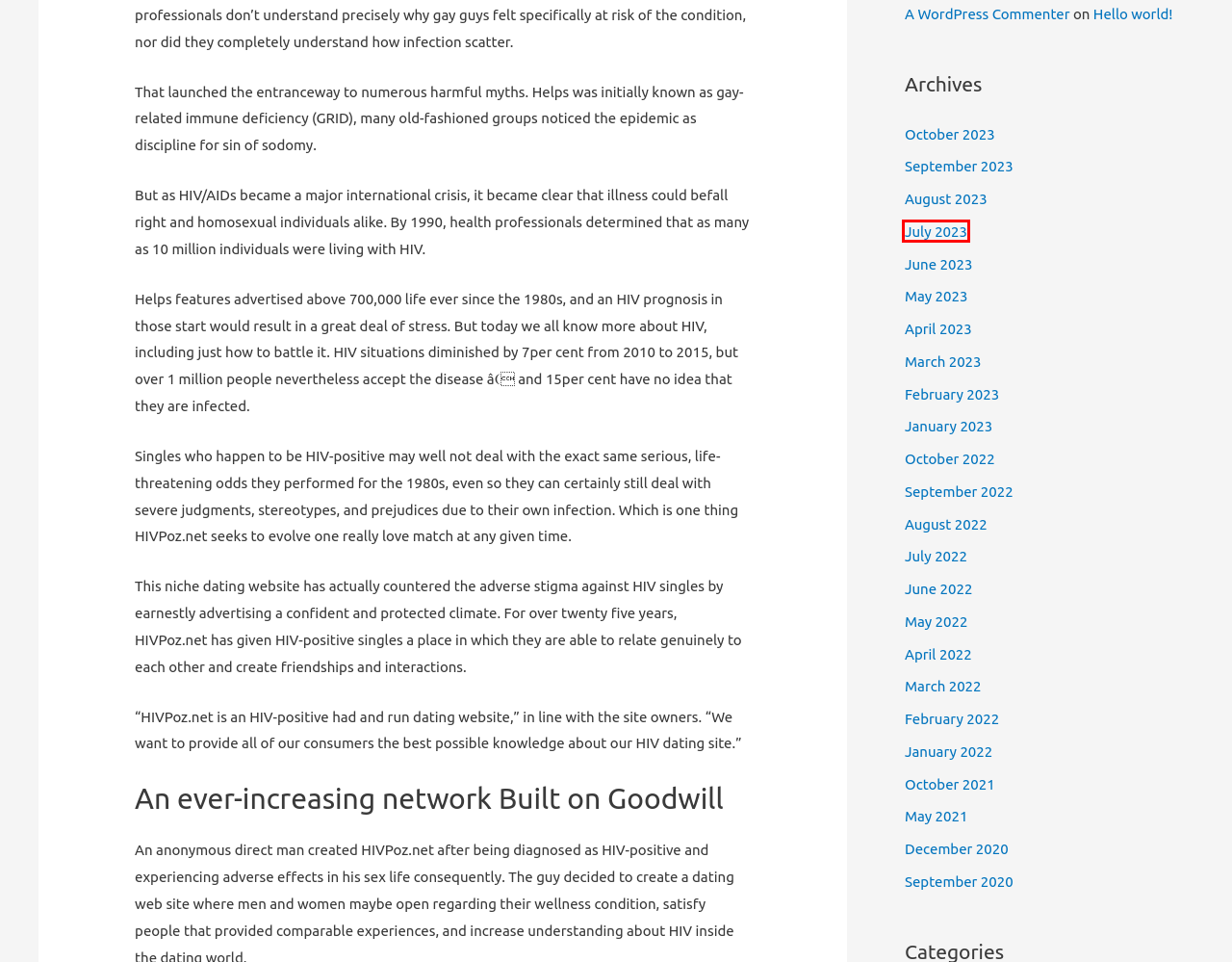You have a screenshot of a webpage with a red bounding box highlighting a UI element. Your task is to select the best webpage description that corresponds to the new webpage after clicking the element. Here are the descriptions:
A. February, 2023 - Association of Bangladeshi Expatriate
B. September, 2020 - Association of Bangladeshi Expatriate
C. August, 2023 - Association of Bangladeshi Expatriate
D. May, 2023 - Association of Bangladeshi Expatriate
E. September, 2022 - Association of Bangladeshi Expatriate
F. July, 2023 - Association of Bangladeshi Expatriate
G. February, 2022 - Association of Bangladeshi Expatriate
H. March, 2022 - Association of Bangladeshi Expatriate

F